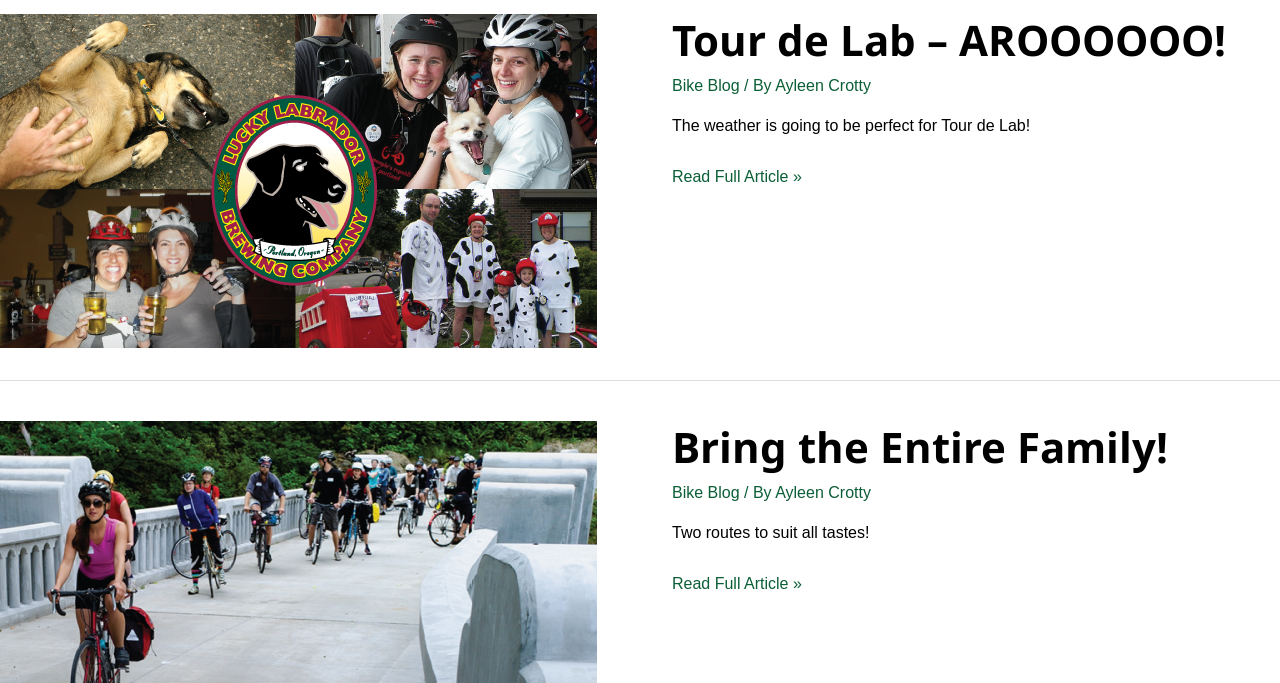Please find the bounding box coordinates of the clickable region needed to complete the following instruction: "Check the 'Tour de Lab – AROOOOOO! Read Full Article »' link". The bounding box coordinates must consist of four float numbers between 0 and 1, i.e., [left, top, right, bottom].

[0.525, 0.24, 0.626, 0.278]